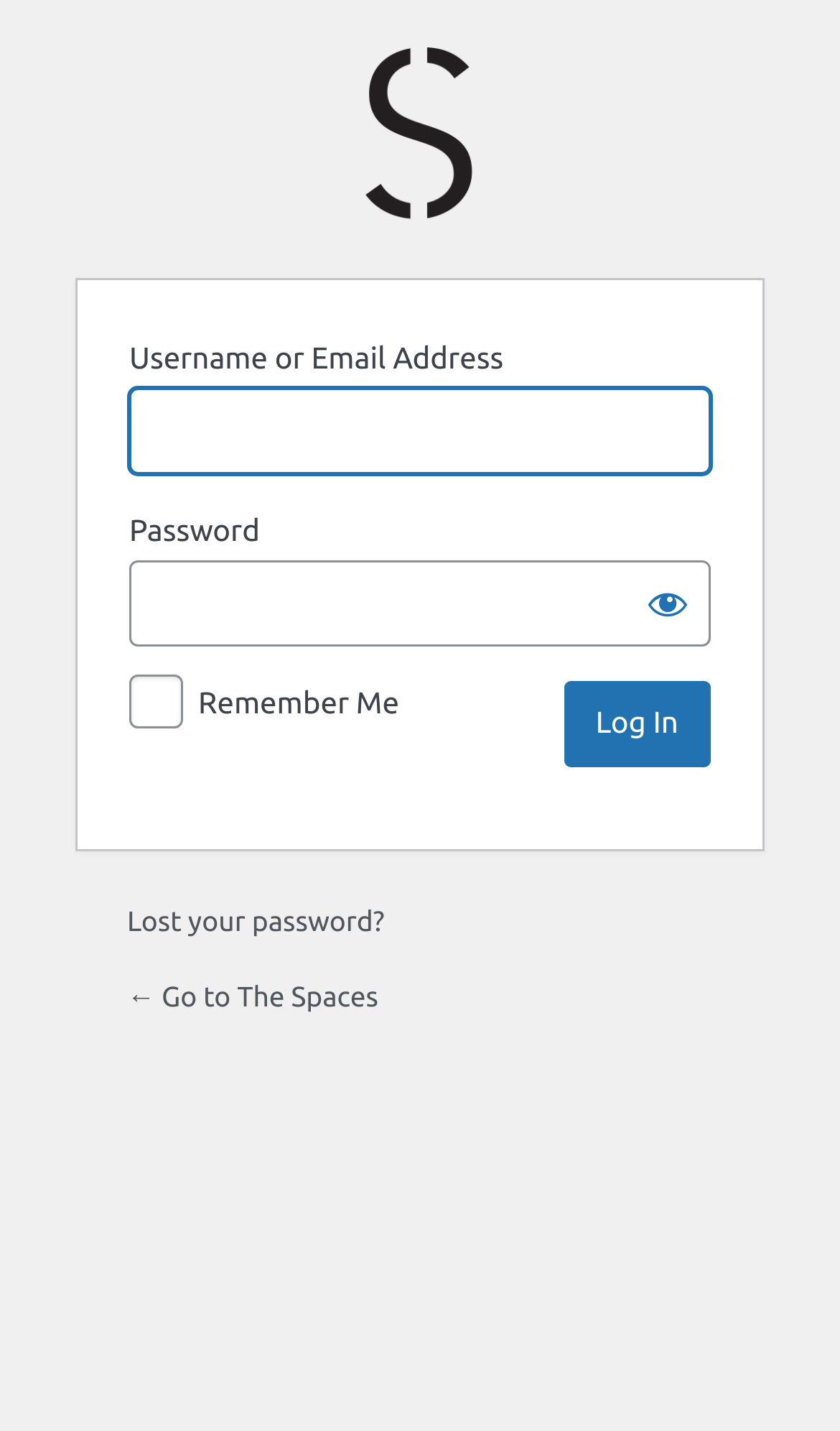Given the description "name="pwd"", determine the bounding box of the corresponding UI element.

[0.154, 0.391, 0.846, 0.451]